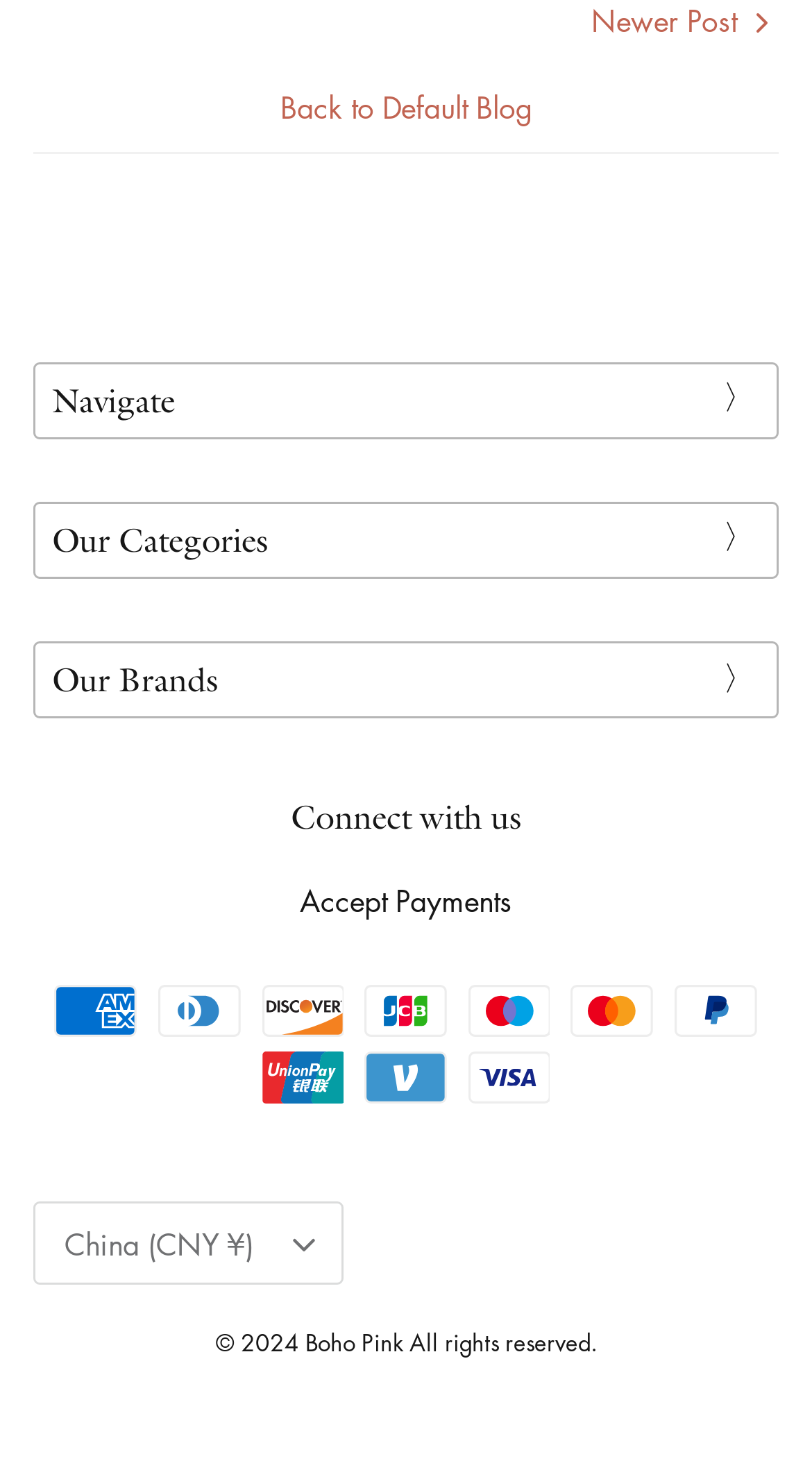How many links are there in the 'Secondary navigation' category?
Using the screenshot, give a one-word or short phrase answer.

11